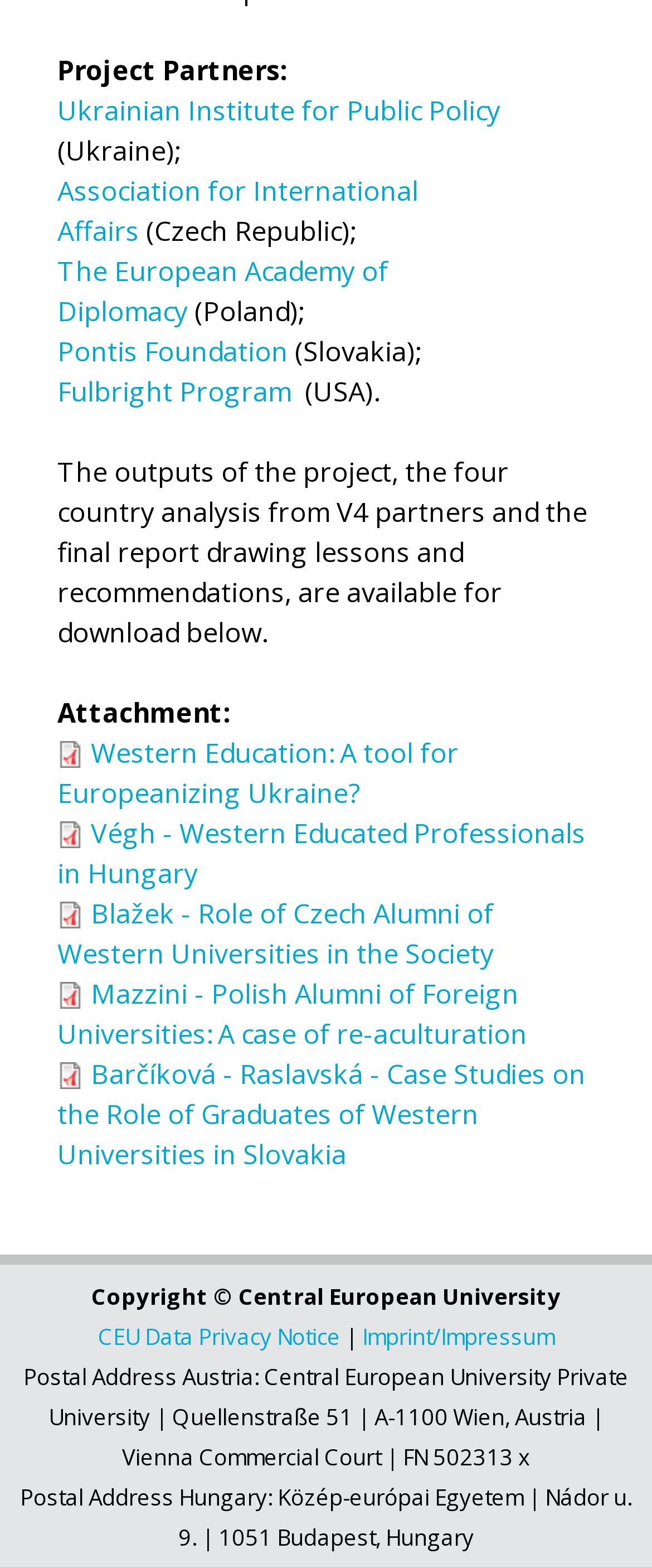Please pinpoint the bounding box coordinates for the region I should click to adhere to this instruction: "Click on the link to Ukrainian Institute for Public Policy".

[0.088, 0.058, 0.768, 0.082]